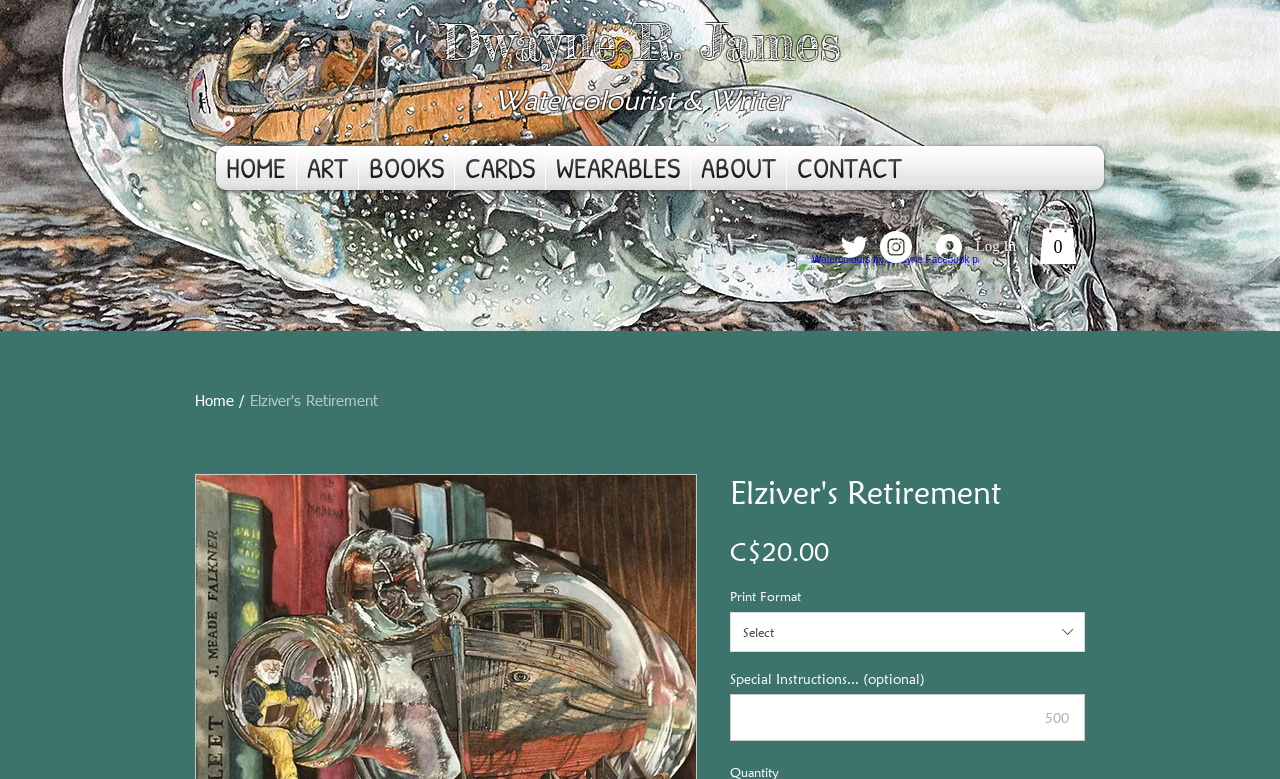Offer a meticulous description of the webpage's structure and content.

This webpage is about the artwork "Elziver's Retirement" by Dwayne R. James, a watercolourist and writer. At the top of the page, there is a large image of the artwork, taking up almost half of the screen. Below the image, there is a heading with the artist's name, "Dwayne R. James", and a link to his profile. Next to the artist's name, there is a subtitle "Watercolourist & Writer".

On the top-right corner, there is a navigation menu with links to different sections of the website, including "HOME", "ART", "BOOKS", "CARDS", "WEARABLES", "ABOUT", and "CONTACT". Below the navigation menu, there is a social bar with links to the artist's Facebook, Twitter, and Instagram profiles, each accompanied by a small icon.

On the right side of the page, there are two buttons: "Log In" and "Cart with 0 items". The cart button has a small icon of a shopping cart.

The main content of the page is about the artwork "Elziver's Retirement". There is a heading with the title of the artwork, followed by a description of the artwork, including its price, "C$20.00". Below the price, there are options to select the print format, with a dropdown listbox. There is also a field for special instructions, which is optional.

Overall, the webpage is dedicated to showcasing the artwork "Elziver's Retirement" and providing information about the artist and the artwork.